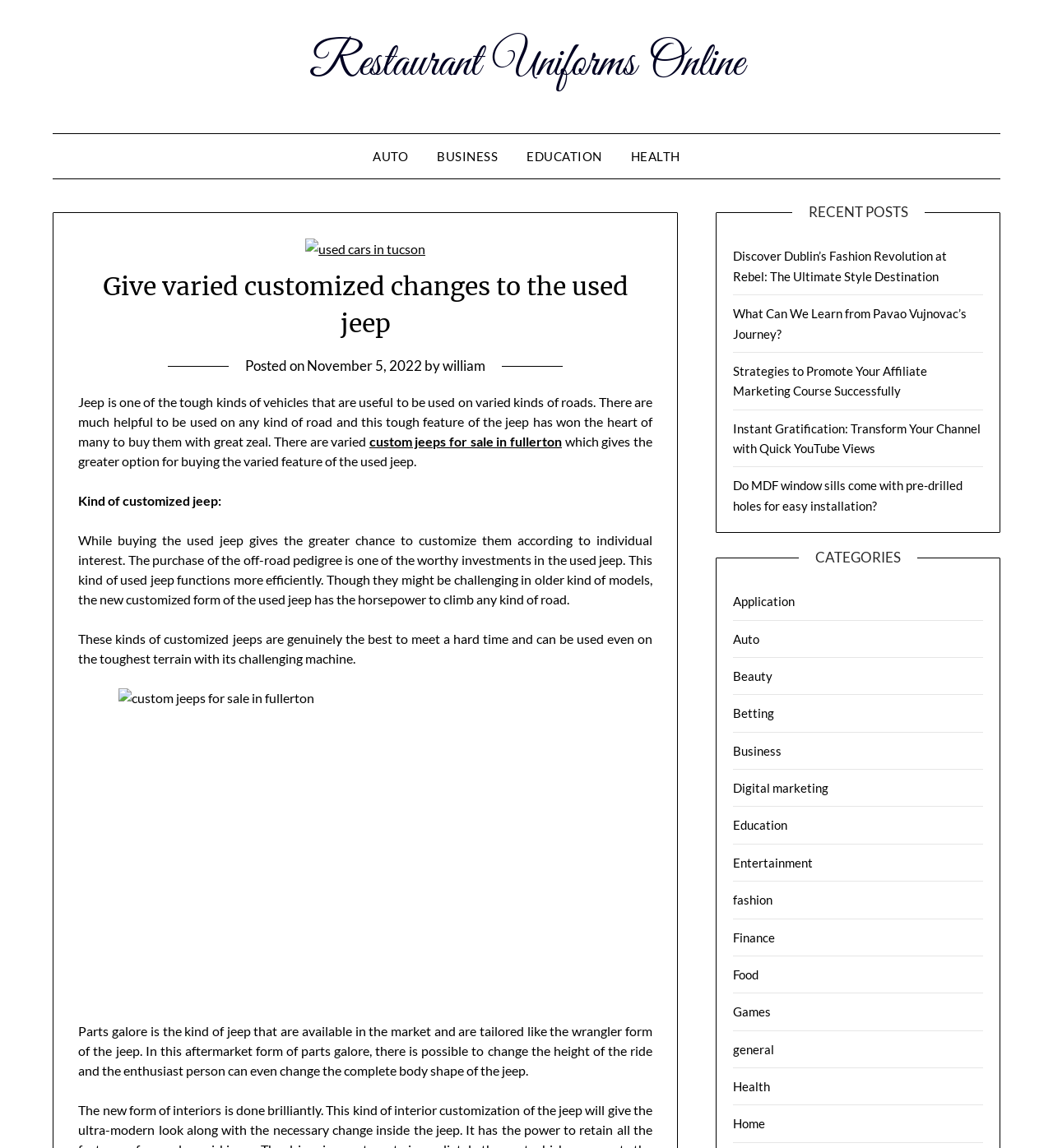What type of vehicles are discussed on the webpage?
Look at the image and answer the question with a single word or phrase.

Jeeps